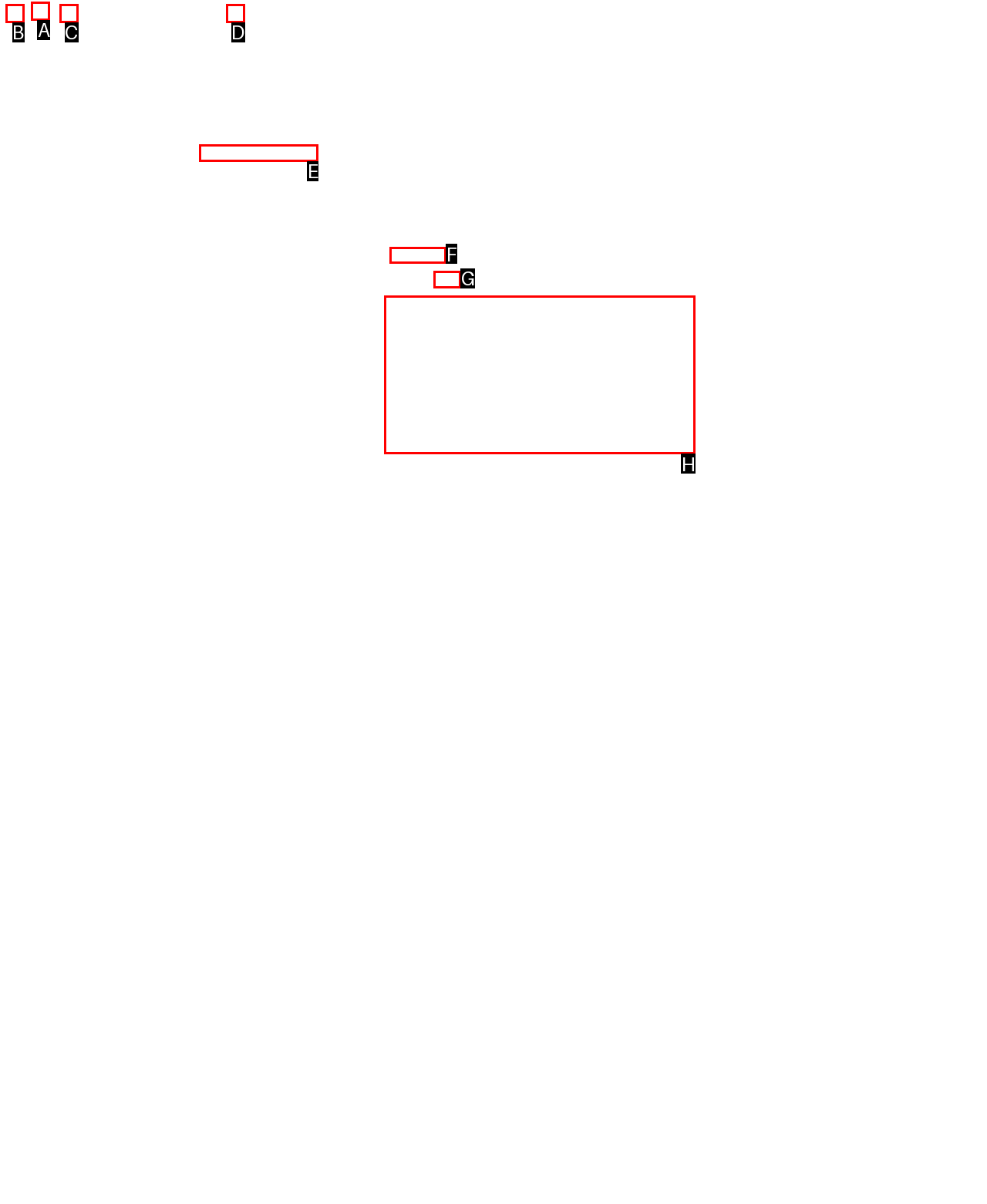Tell me which element should be clicked to achieve the following objective: click here for full resolution images
Reply with the letter of the correct option from the displayed choices.

F